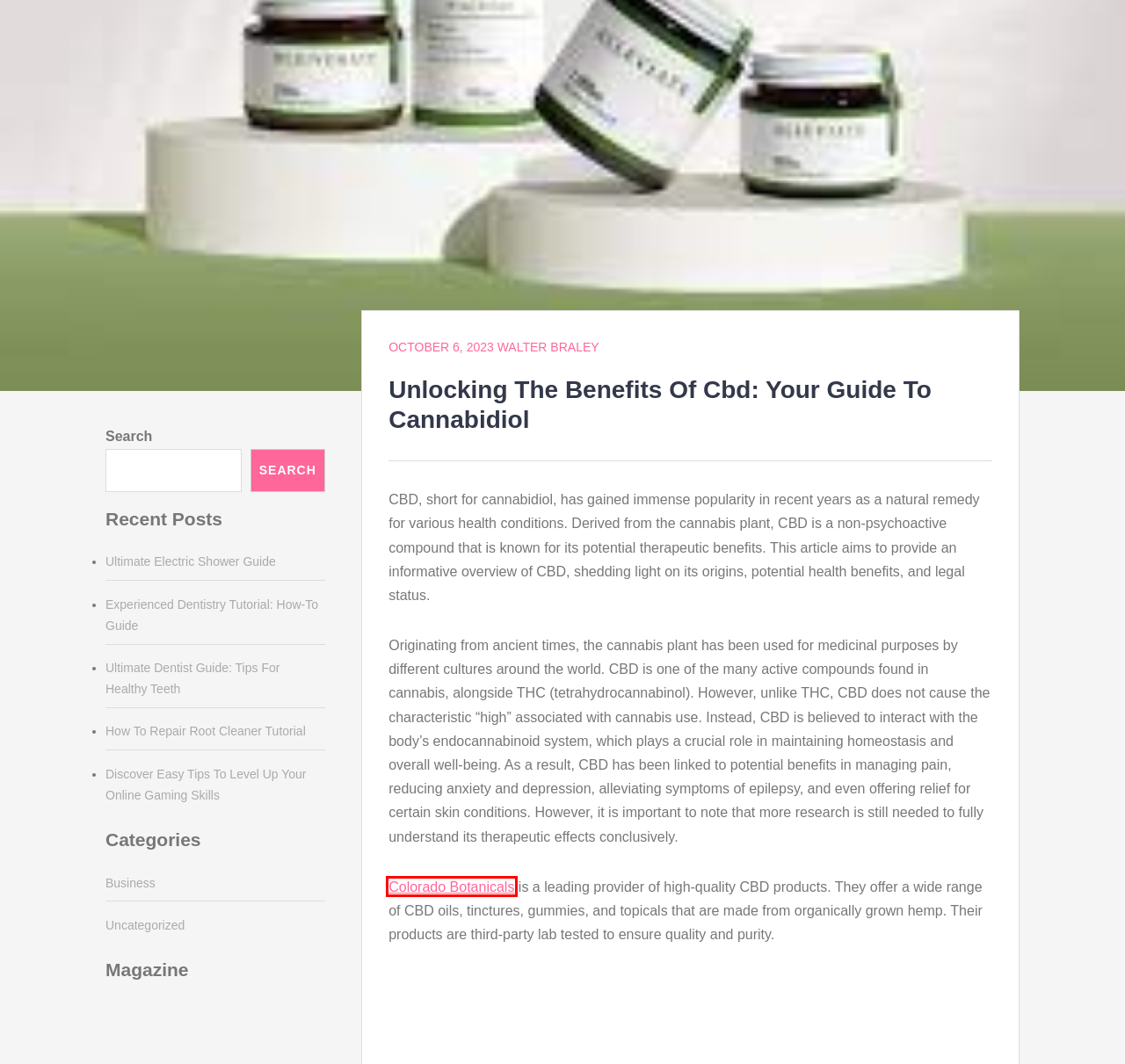You are given a screenshot of a webpage within which there is a red rectangle bounding box. Please choose the best webpage description that matches the new webpage after clicking the selected element in the bounding box. Here are the options:
A. Colorado Botanicals: Buy CBD Oil | Organic & Lab Tested CBD
B. Walter Braley - Broad Reach Software
C. Uncategorized - Broad Reach Software
D. Experienced Dentistry Tutorial: How-To Guide
E. Business - Broad Reach Software
F. How To Repair Root Cleaner Tutorial
G. Discover Easy Tips To Level Up Your Online Gaming Skills
H. Ultimate Dentist Guide: Tips For Healthy Teeth

A